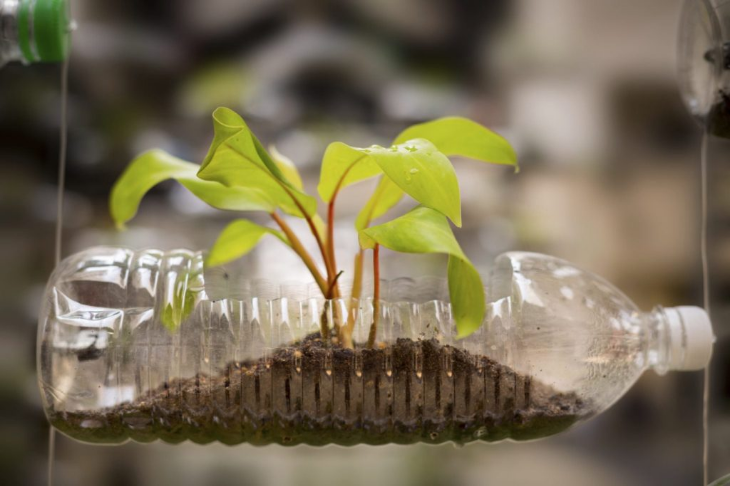Provide your answer in a single word or phrase: 
What is being grown in the container?

A small plant